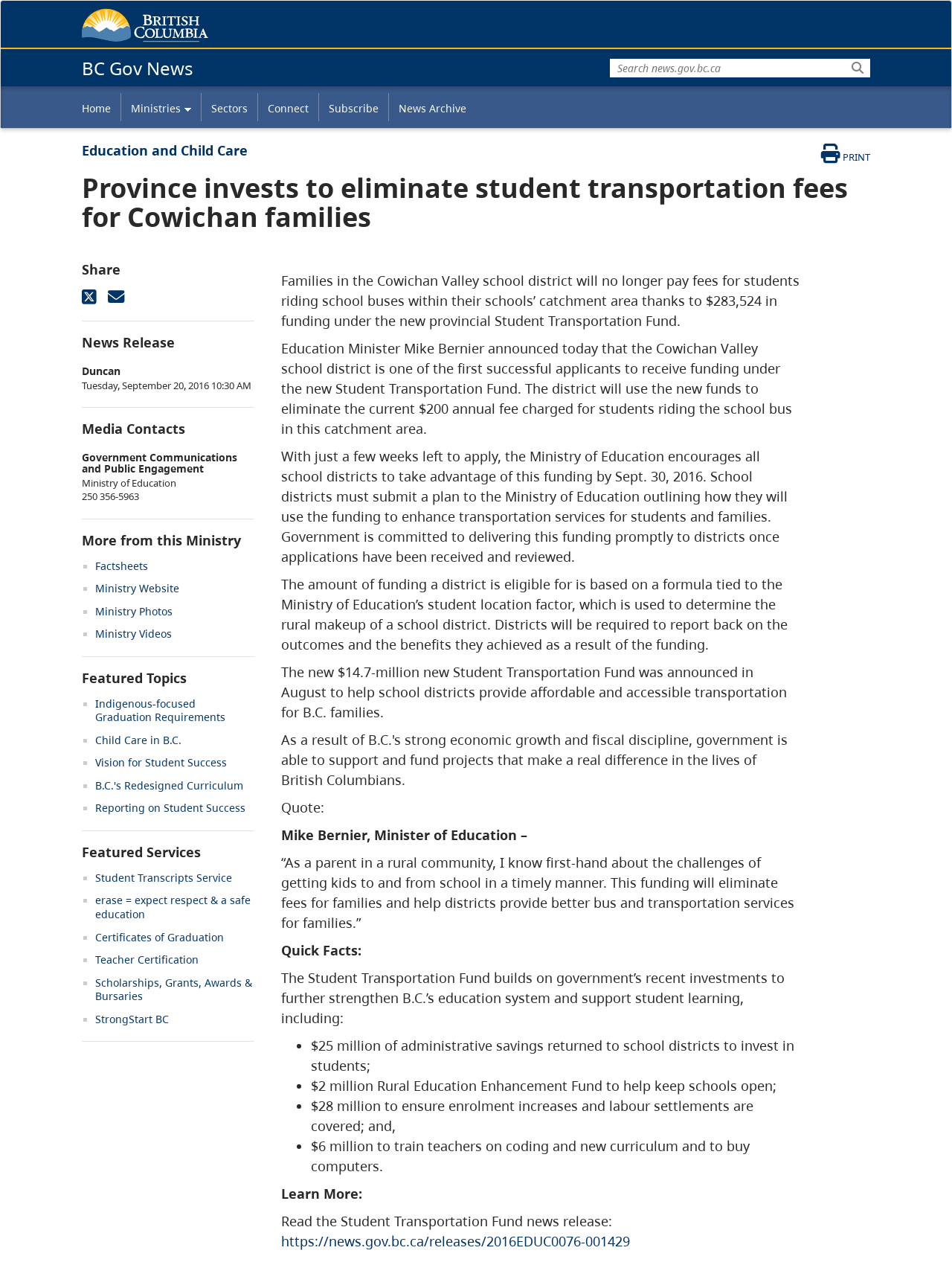Could you provide the bounding box coordinates for the portion of the screen to click to complete this instruction: "Search for something"?

[0.641, 0.039, 0.914, 0.061]